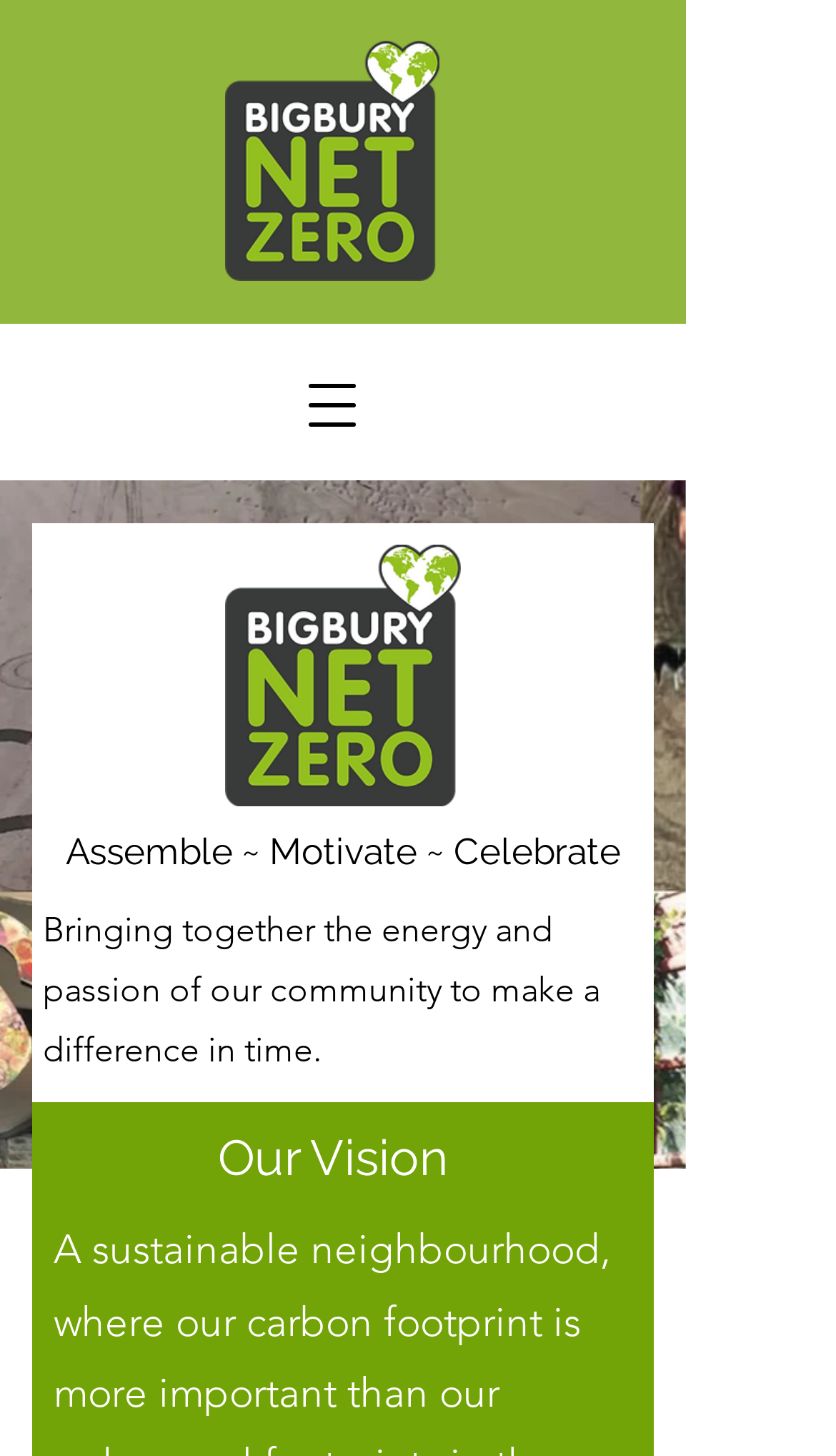Please identify the webpage's heading and generate its text content.

Assemble ~ Motivate ~ Celebrate